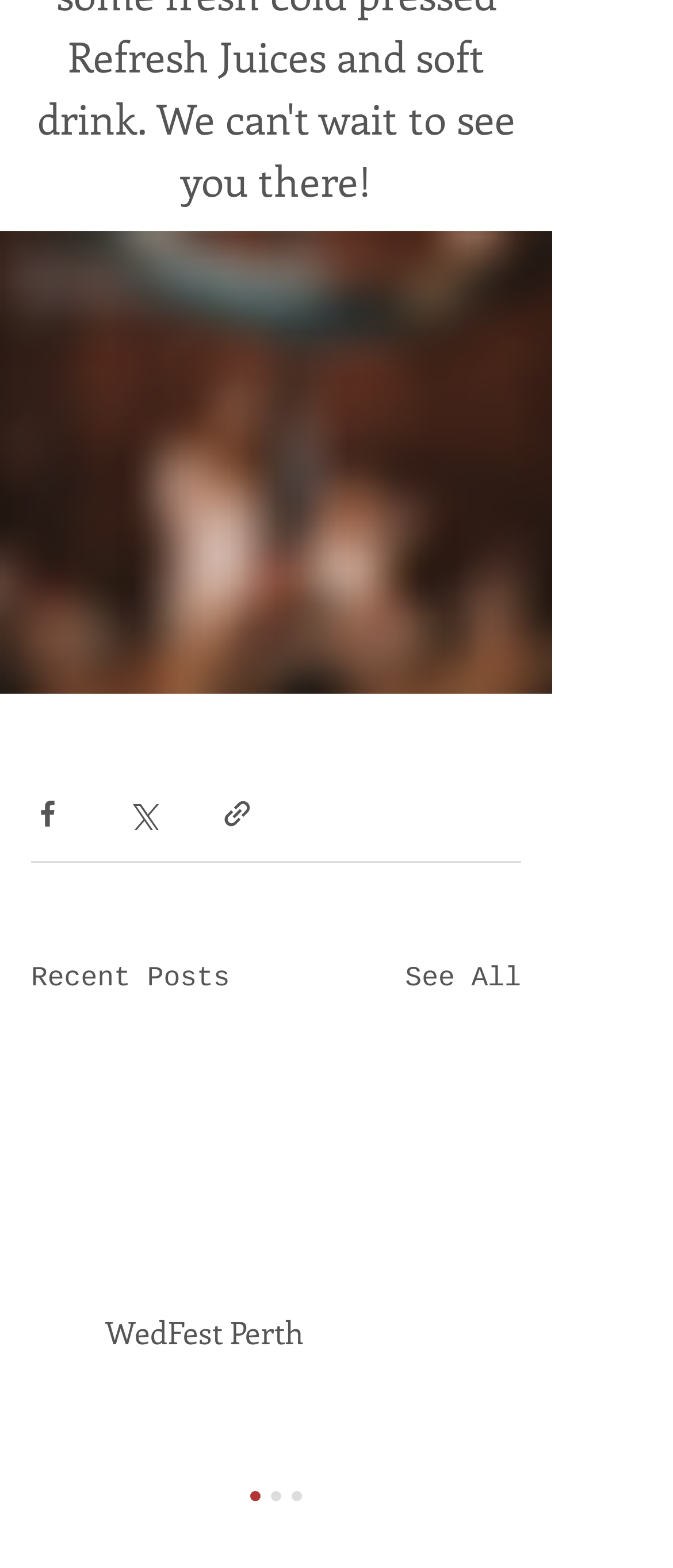Please answer the following question as detailed as possible based on the image: 
What is the function of the 'See All' link?

The 'See All' link is located next to the 'Recent Posts' heading, suggesting that it allows users to view more posts beyond what is currently displayed.